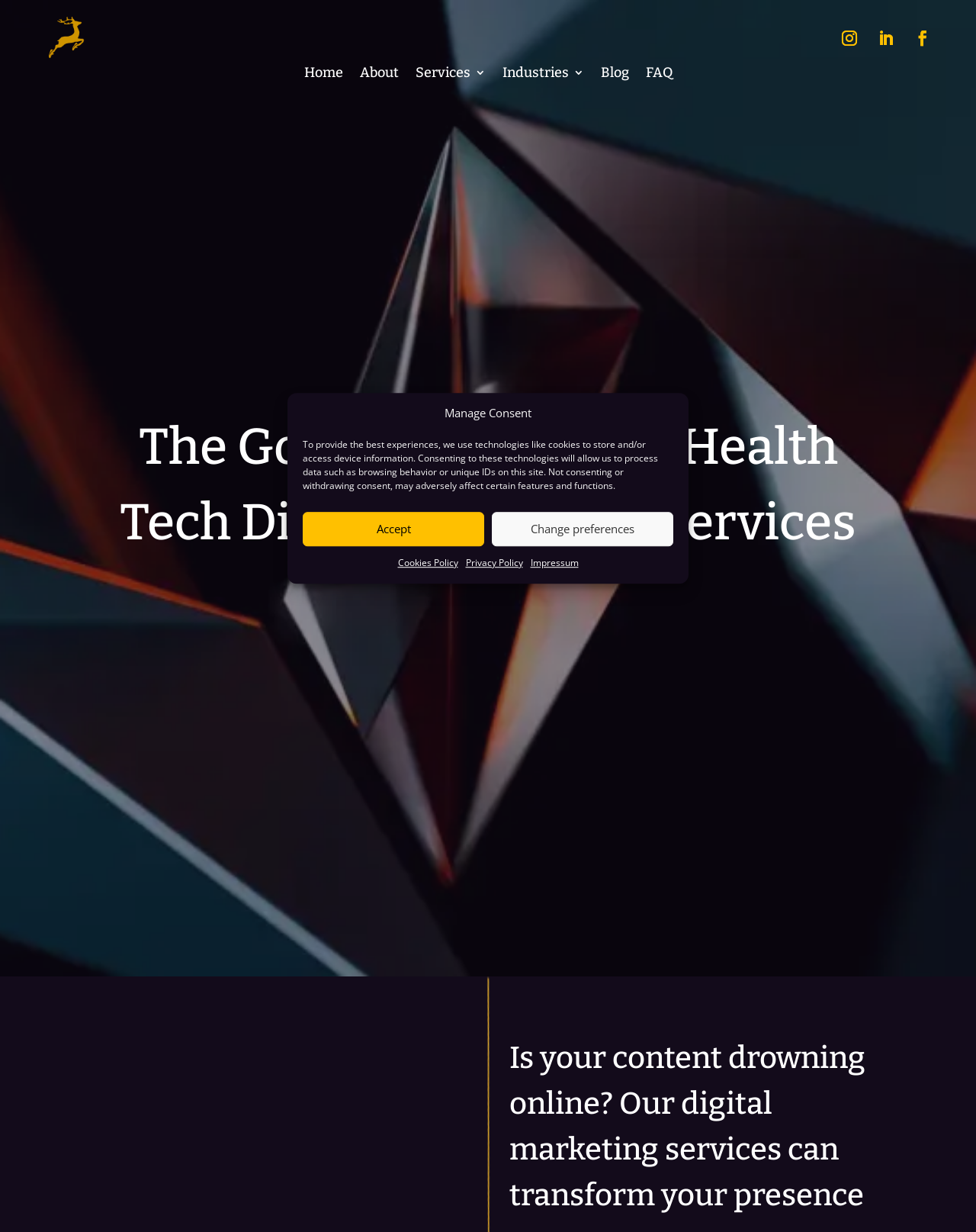Please extract the title of the webpage.

The Go-To Provider for Health Tech Digital Marketing Services